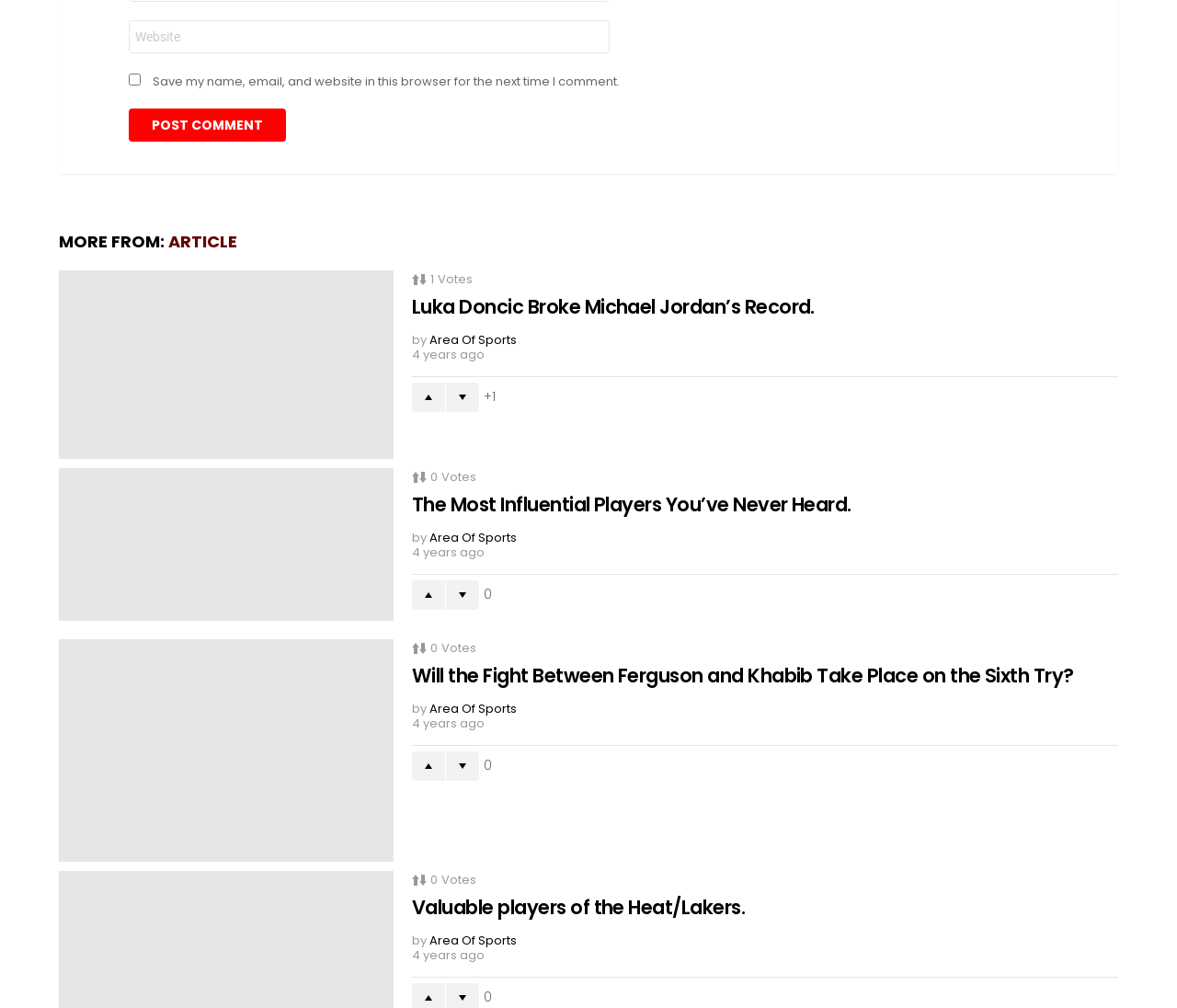Provide a one-word or short-phrase response to the question:
What is the purpose of the checkbox 'Save my name, email, and website in this browser for the next time I comment.'?

Save comment information